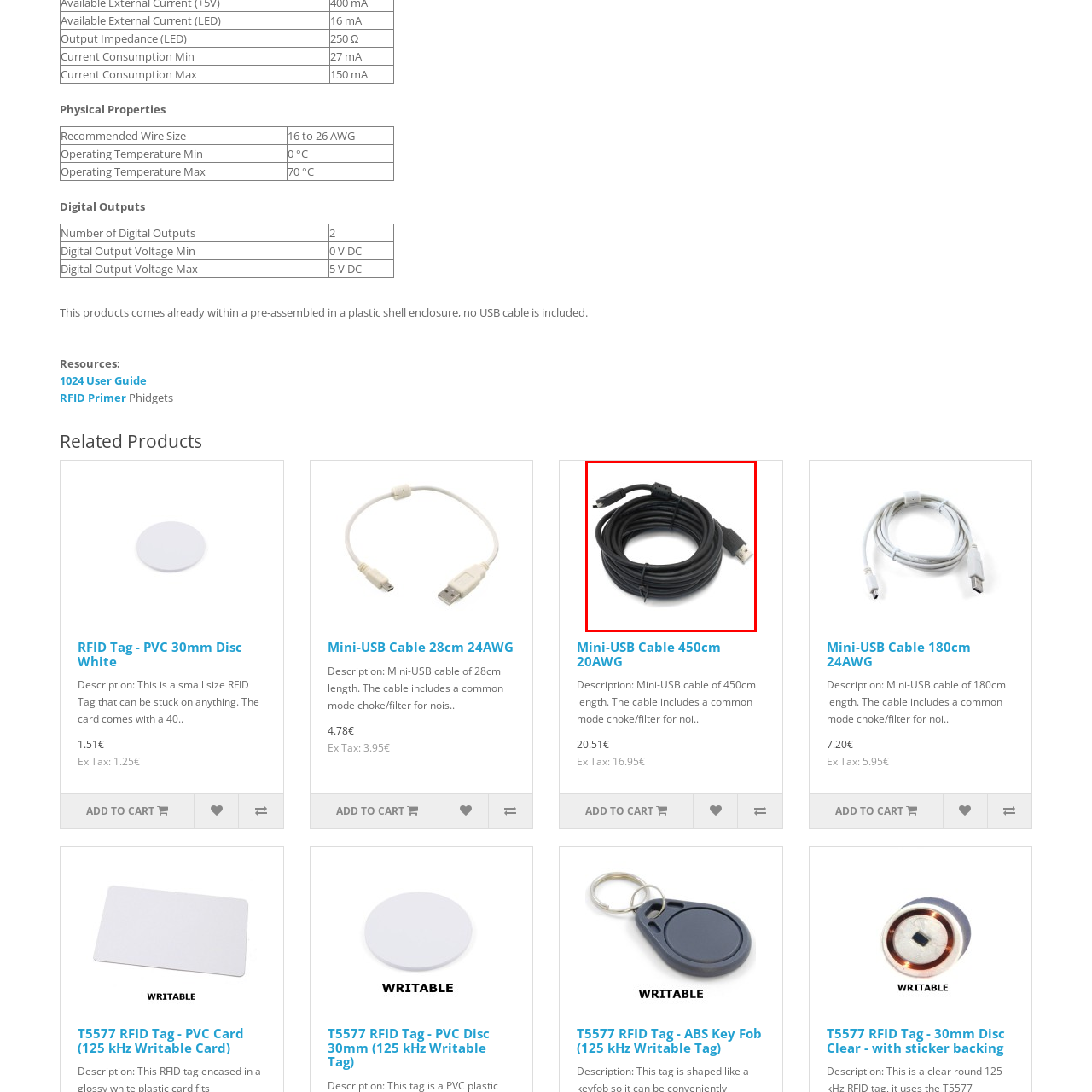Focus on the area highlighted by the red bounding box and give a thorough response to the following question, drawing from the image: What is the purpose of the common mode choke/filter?

According to the caption, the common mode choke/filter is designed to minimize electrical noise and improve signal integrity, indicating that its primary purpose is to reduce electrical interference.